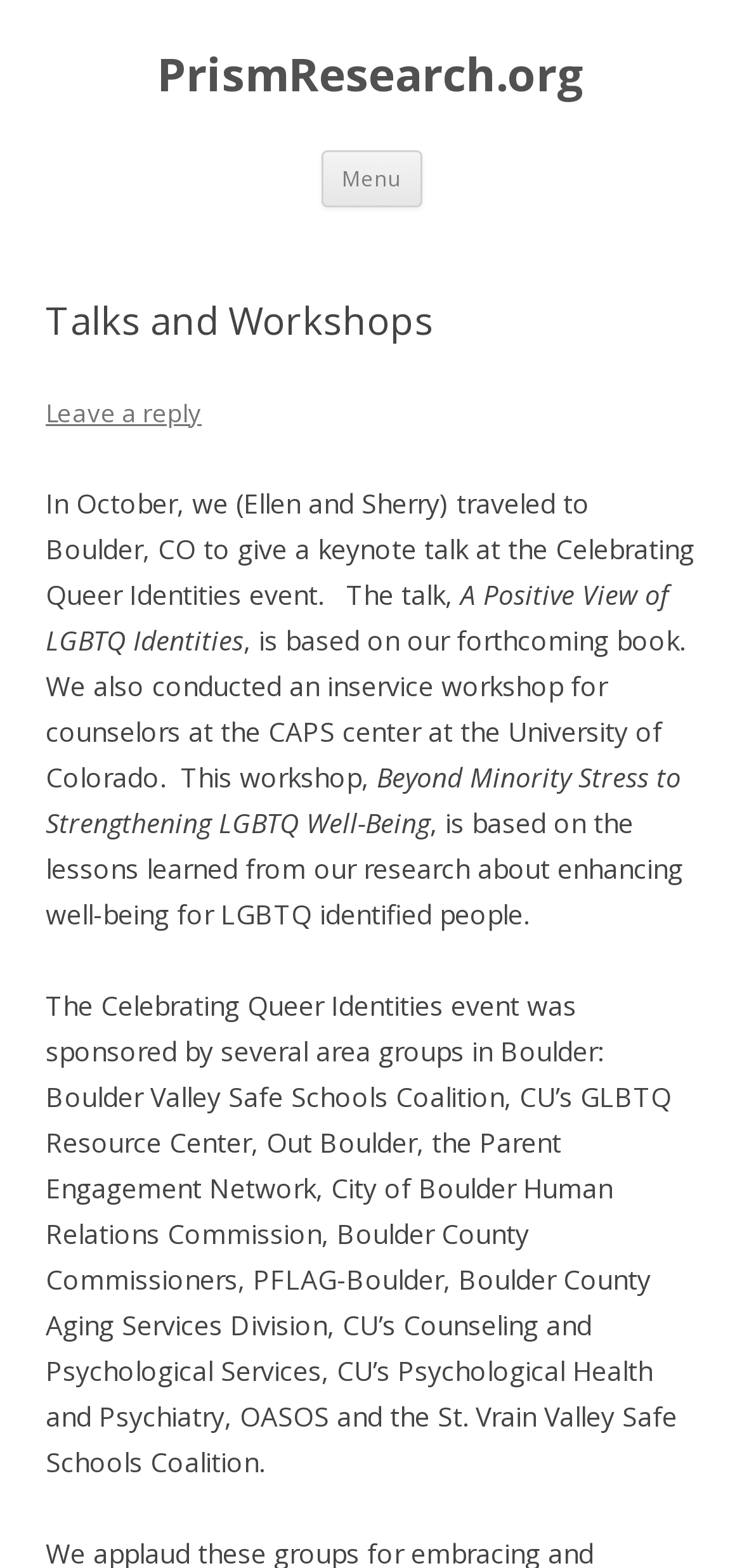Who sponsored the Celebrating Queer Identities event?
Can you provide a detailed and comprehensive answer to the question?

The text lists several area groups that sponsored the Celebrating Queer Identities event, including Boulder Valley Safe Schools Coalition, CU’s GLBTQ Resource Center, Out Boulder, and others. Therefore, the answer is several area groups.